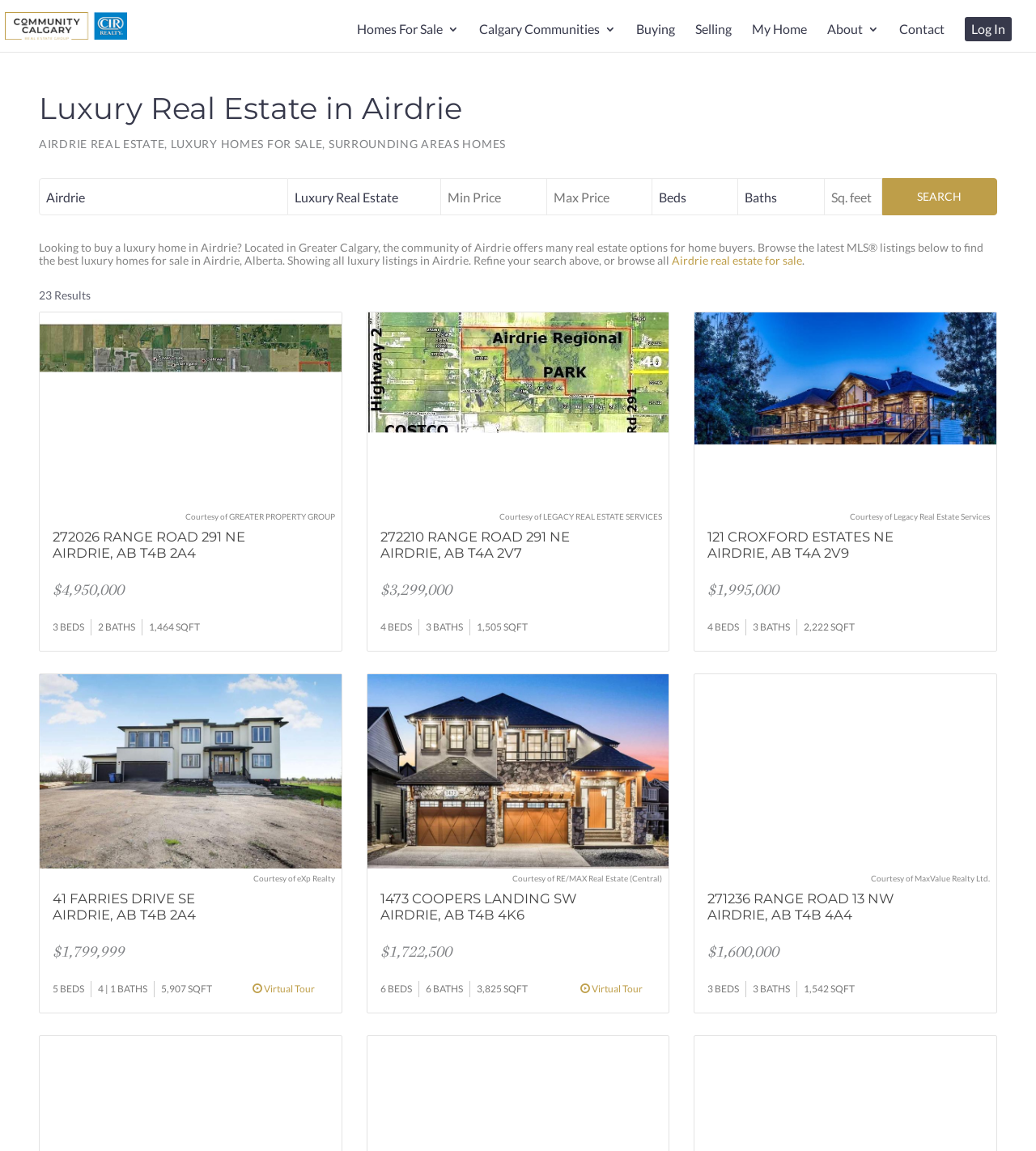Find the bounding box coordinates of the element's region that should be clicked in order to follow the given instruction: "Browse luxury listings in Airdrie". The coordinates should consist of four float numbers between 0 and 1, i.e., [left, top, right, bottom].

[0.038, 0.209, 0.949, 0.232]